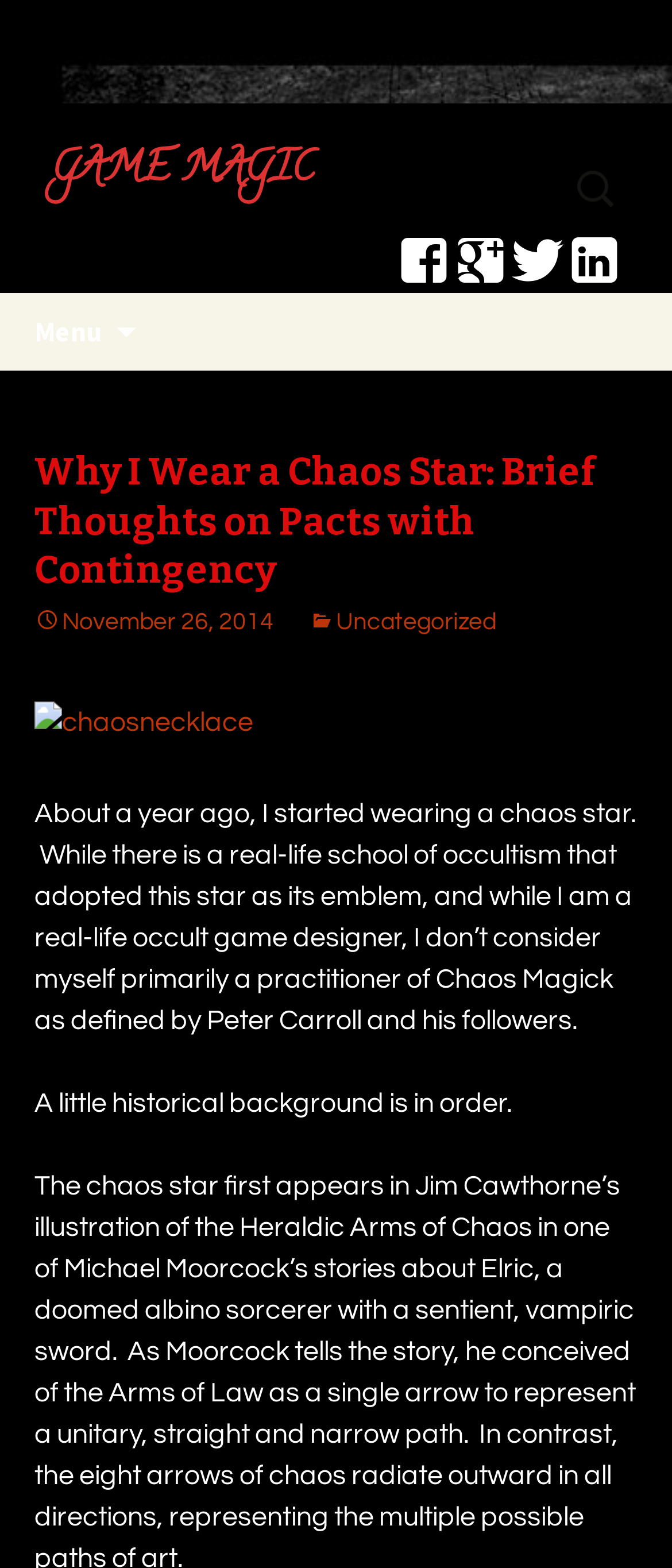Please reply to the following question using a single word or phrase: 
How many social media links are there?

4